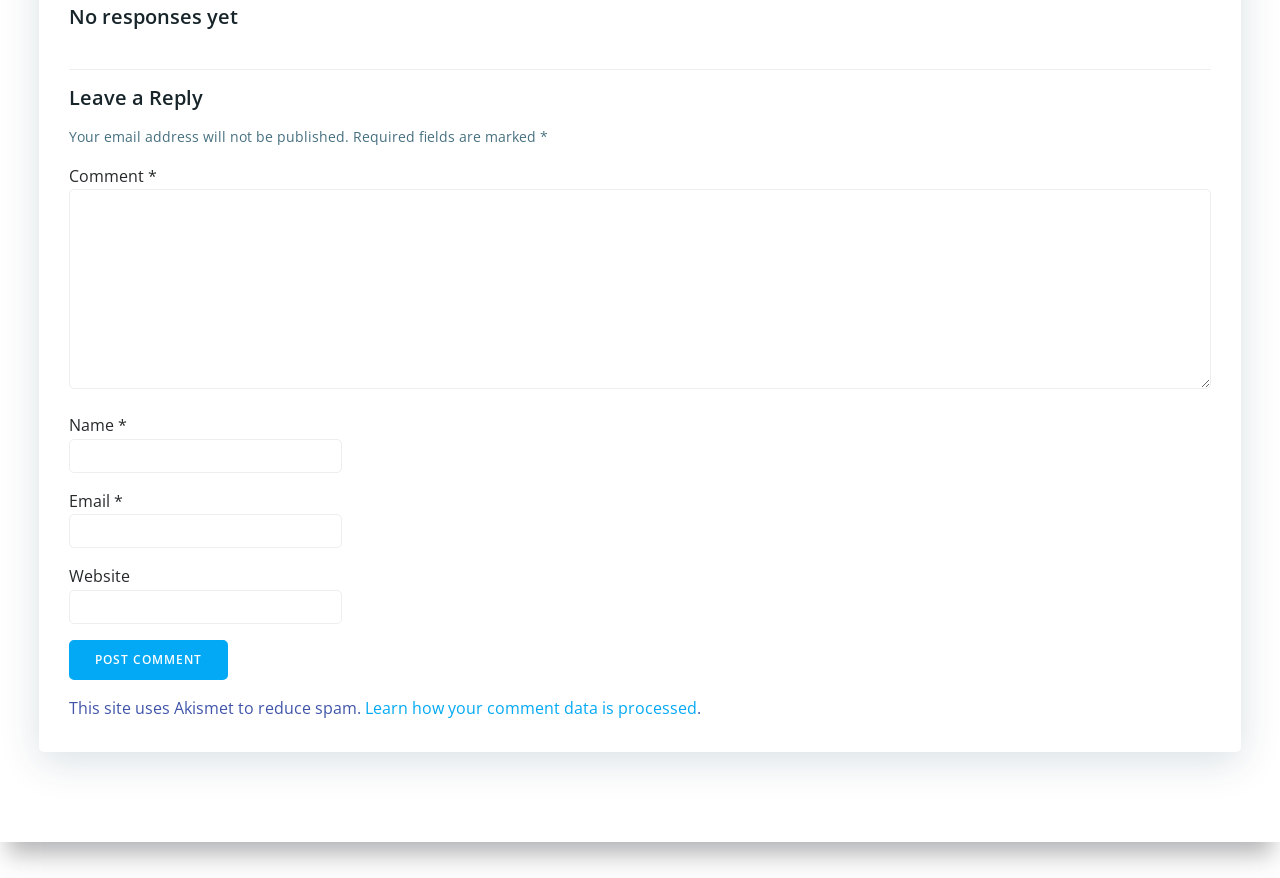What is the purpose of the 'Website' field?
Please use the image to provide a one-word or short phrase answer.

Optional information